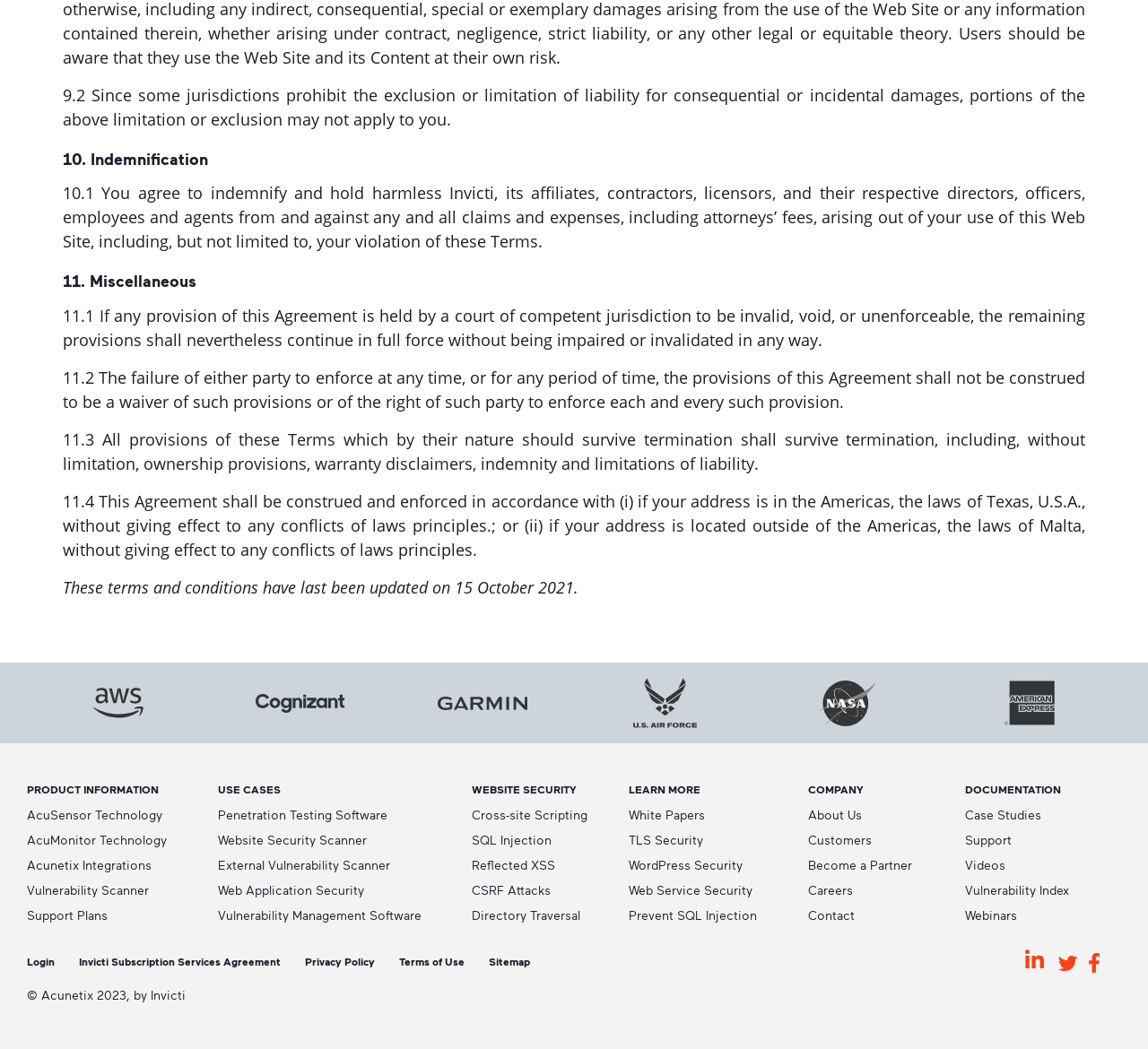Extract the bounding box for the UI element that matches this description: "alt="Profile picture for user Asok"".

None